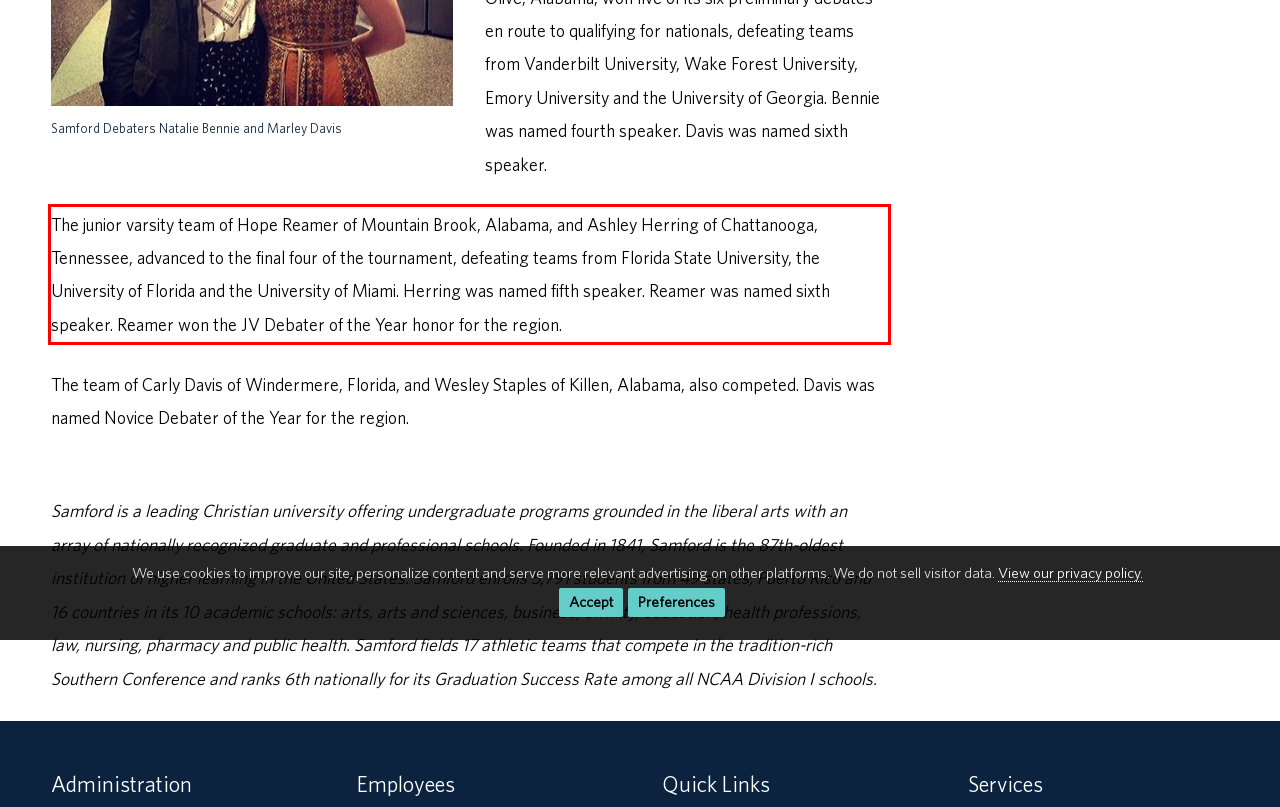Please extract the text content from the UI element enclosed by the red rectangle in the screenshot.

The junior varsity team of Hope Reamer of Mountain Brook, Alabama, and Ashley Herring of Chattanooga, Tennessee, advanced to the final four of the tournament, defeating teams from Florida State University, the University of Florida and the University of Miami. Herring was named fifth speaker. Reamer was named sixth speaker. Reamer won the JV Debater of the Year honor for the region.